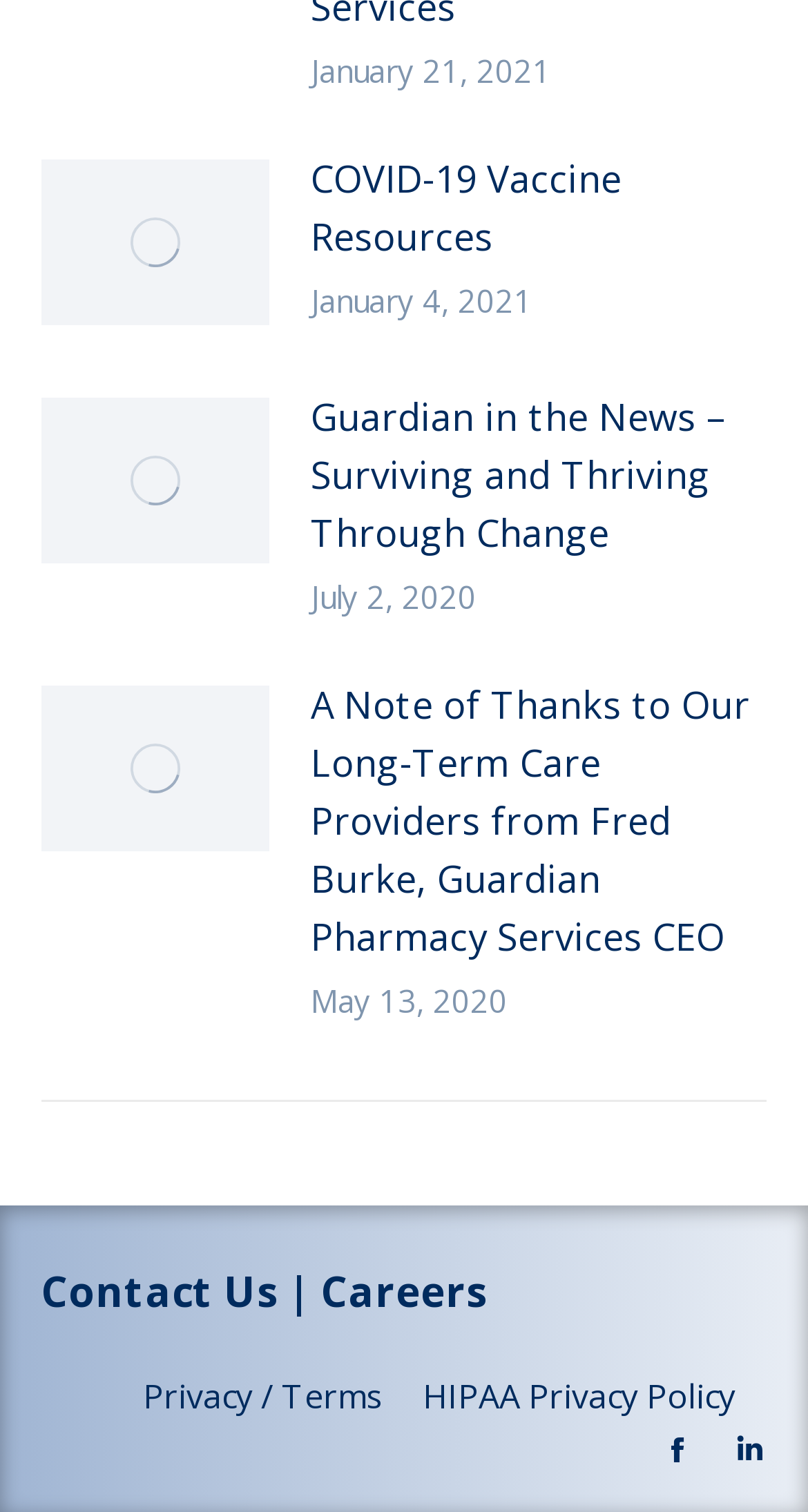Find the bounding box coordinates of the clickable area that will achieve the following instruction: "Go to Careers".

[0.397, 0.836, 0.603, 0.873]